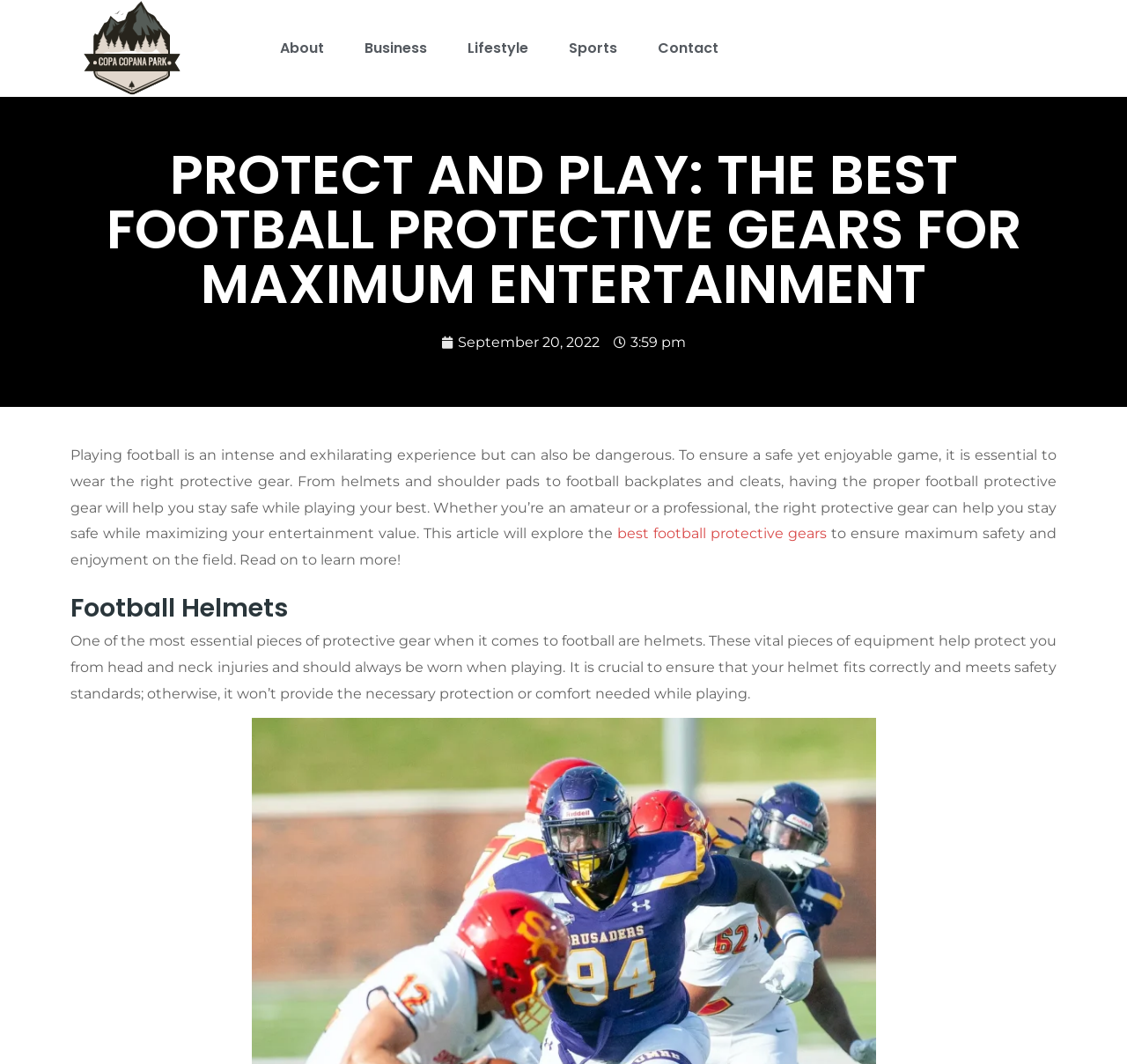When was the article published?
Provide an in-depth and detailed answer to the question.

The webpage displays the date and time of publication, which is September 20, 2022, at 3:59 pm.